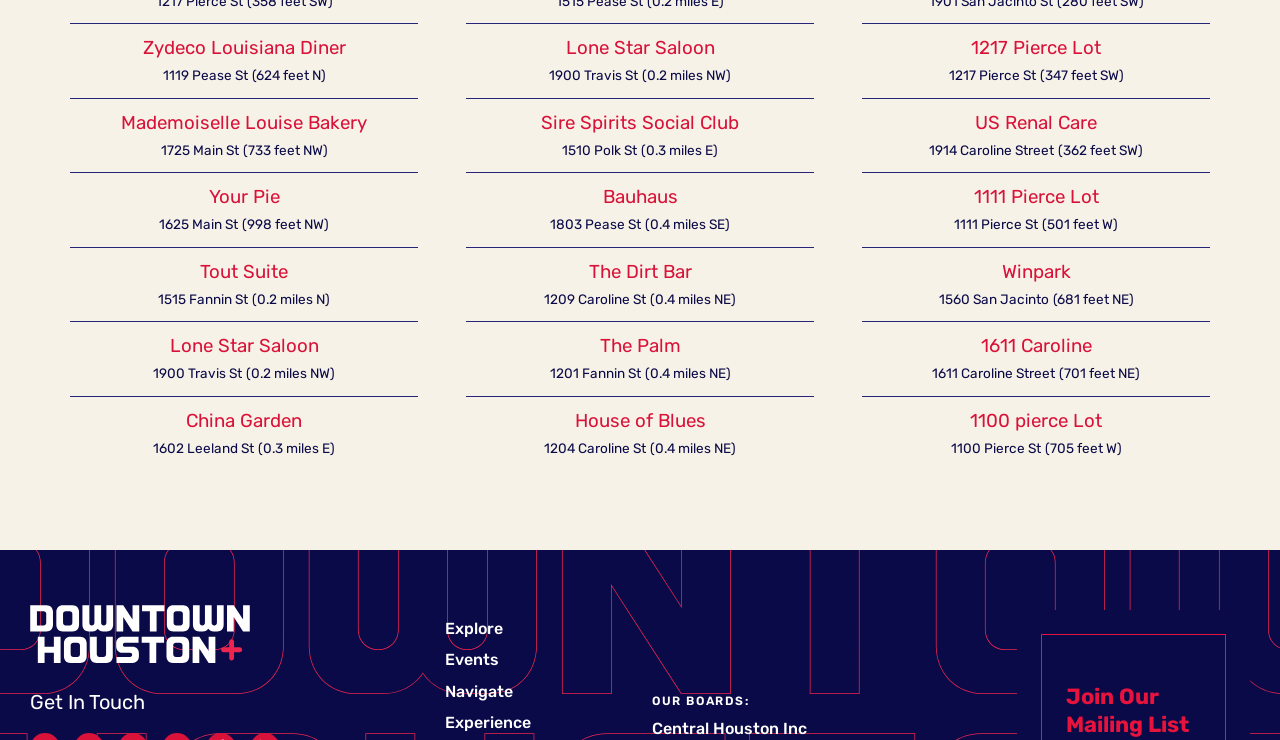Provide the bounding box coordinates of the HTML element described by the text: "Lone Star Saloon".

[0.364, 0.046, 0.636, 0.084]